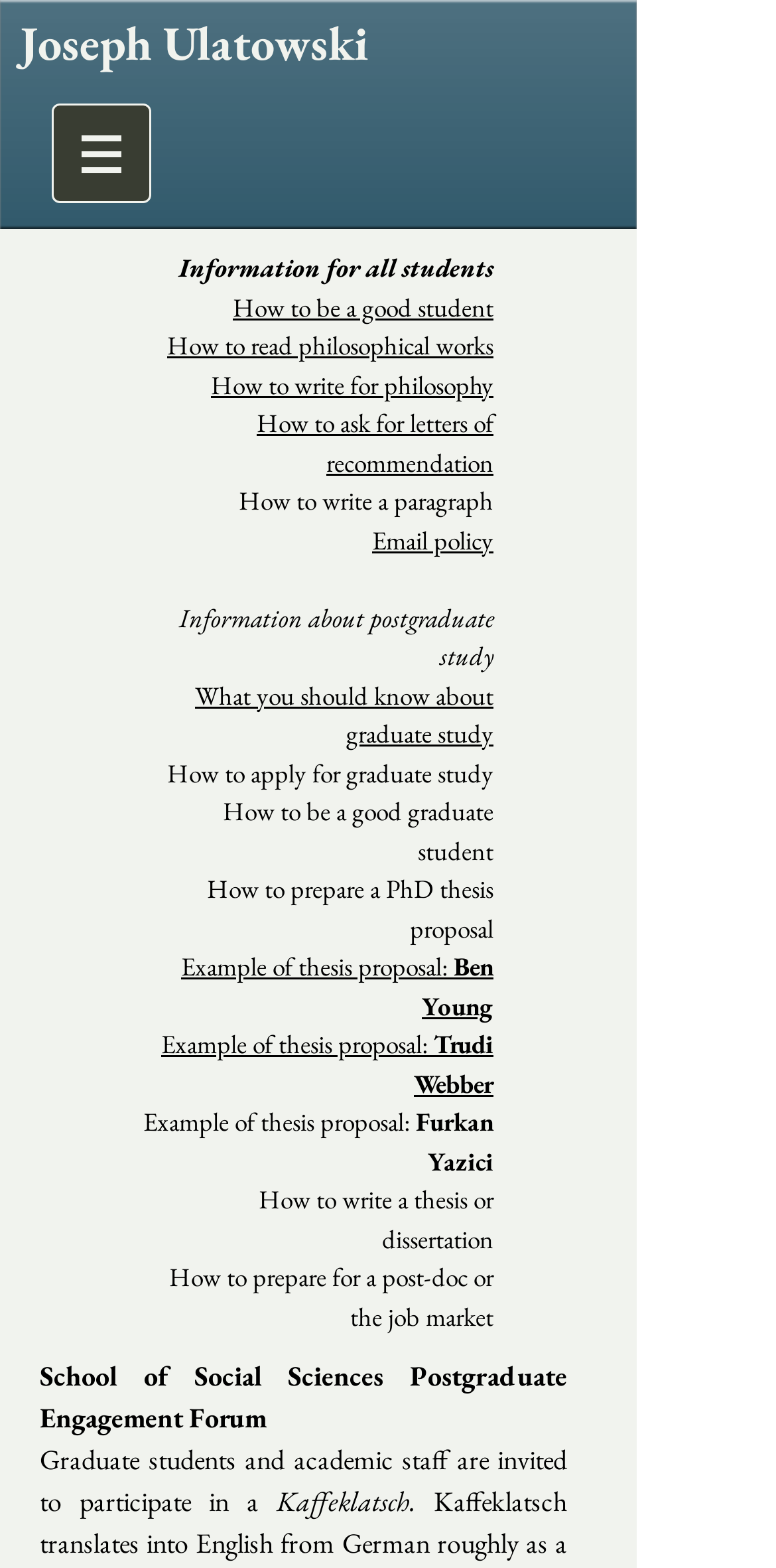What is the event mentioned at the bottom of the webpage?
Carefully analyze the image and provide a detailed answer to the question.

At the bottom of the webpage, there is a static text element that mentions an event called the 'Postgraduate Engagement Forum', which is organized by the School of Social Sciences.